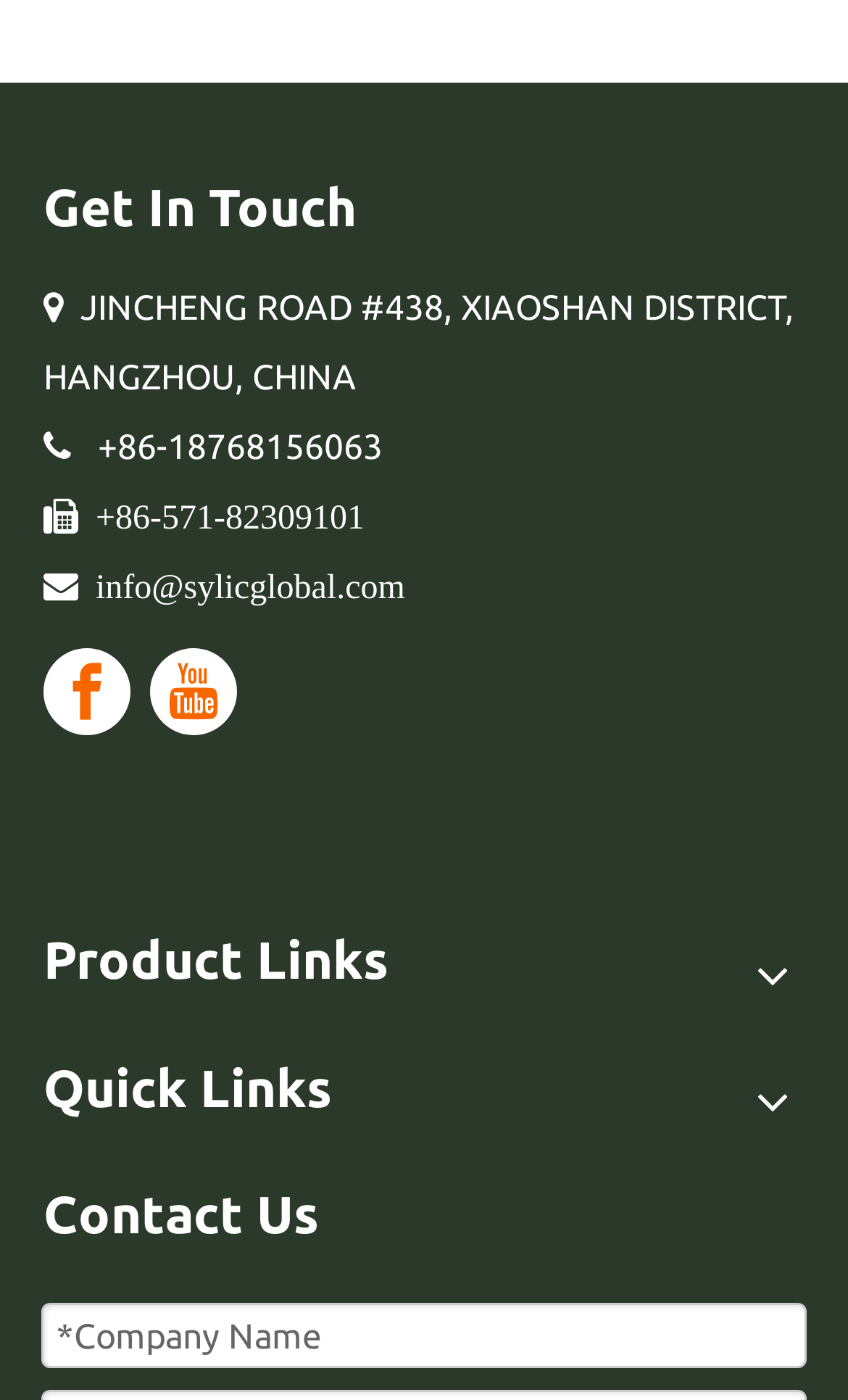What is the email address for contact?
Please use the image to provide an in-depth answer to the question.

I found the email address for contact by looking at the link element with the text 'info@sylicglobal.com' which is located near the middle of the page.